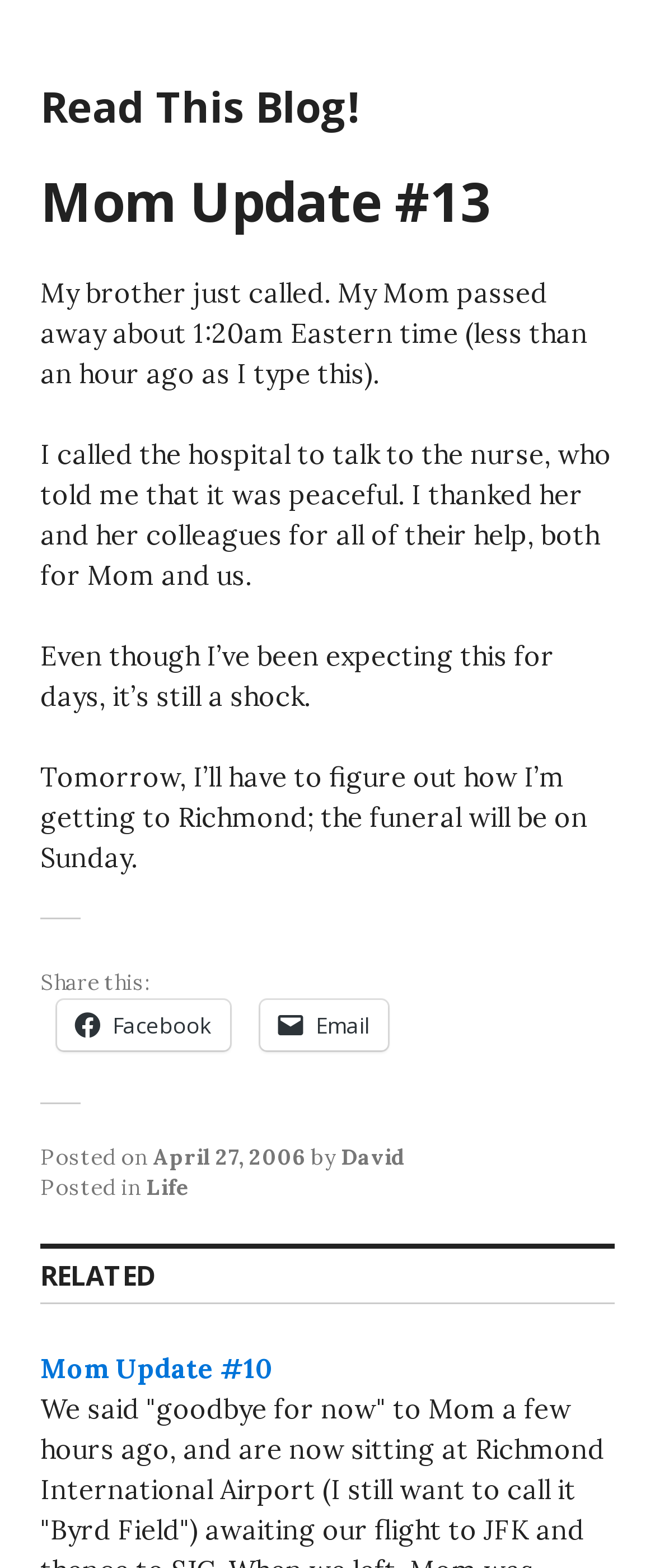What is the author of this blog post?
Using the image as a reference, answer the question in detail.

I found the author's name by looking at the footer section of the webpage, where it says 'Posted by David'.